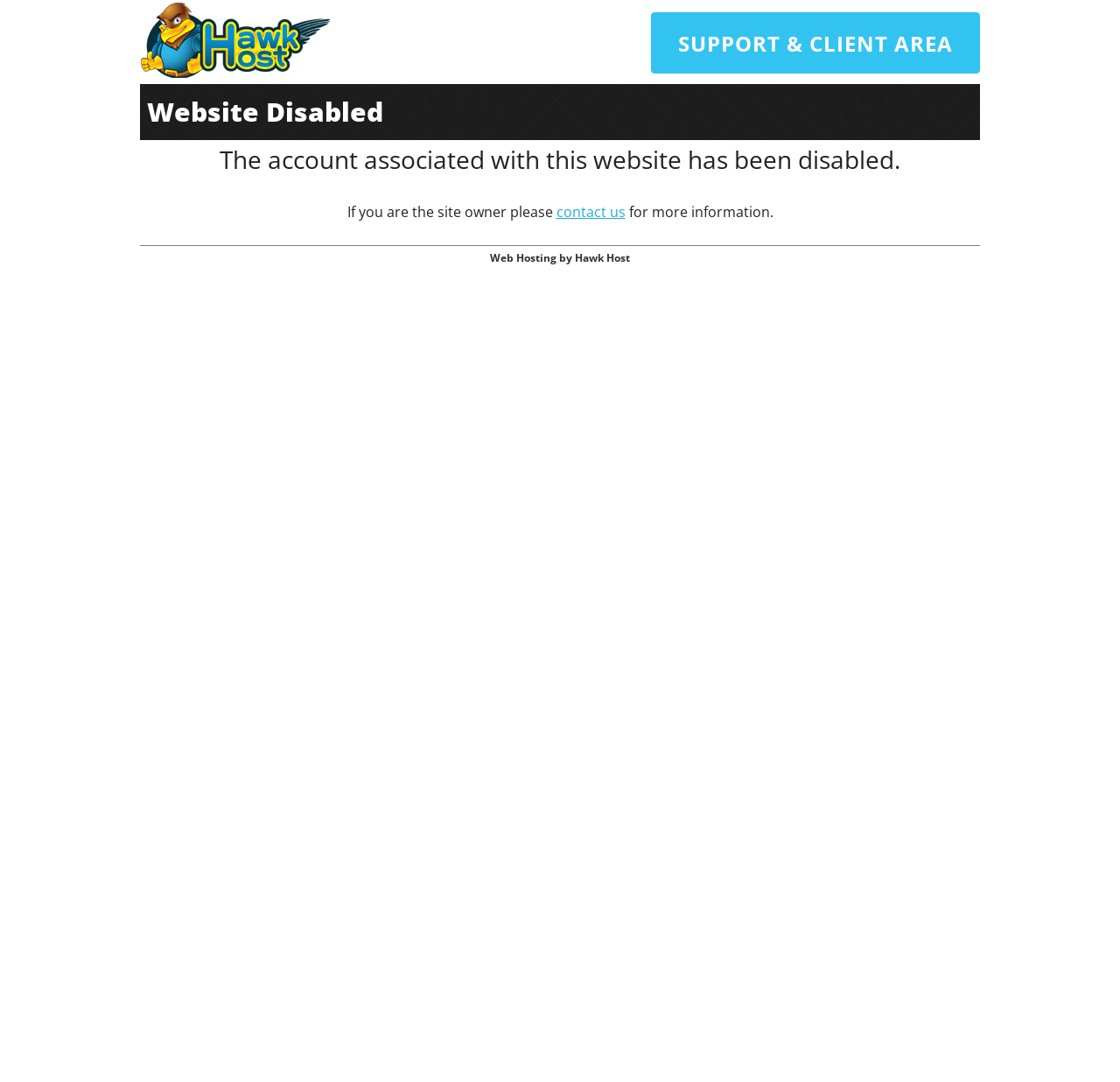Give a detailed account of the webpage's layout and content.

The webpage appears to be a notification page, indicating that a website has been disabled. At the top left corner, there is a Hawk Host logo, which is an image linked to the Hawk Host website. 

To the right of the logo, there is a link to the SUPPORT & CLIENT AREA. Below the logo, there is a prominent heading "Website Disabled" in a relatively large font size. 

Underneath the heading, there is a paragraph of text explaining the reason for the website's disablement, stating that the associated account has been disabled. The text continues, addressing the site owner, suggesting they contact the support team for more information. The phrase "contact us" is a clickable link. 

At the bottom of the page, there is a link to "Web Hosting by Hawk Host", which appears to be a promotional or informational link. Overall, the page has a simple layout with a clear message and a few links for further action or information.